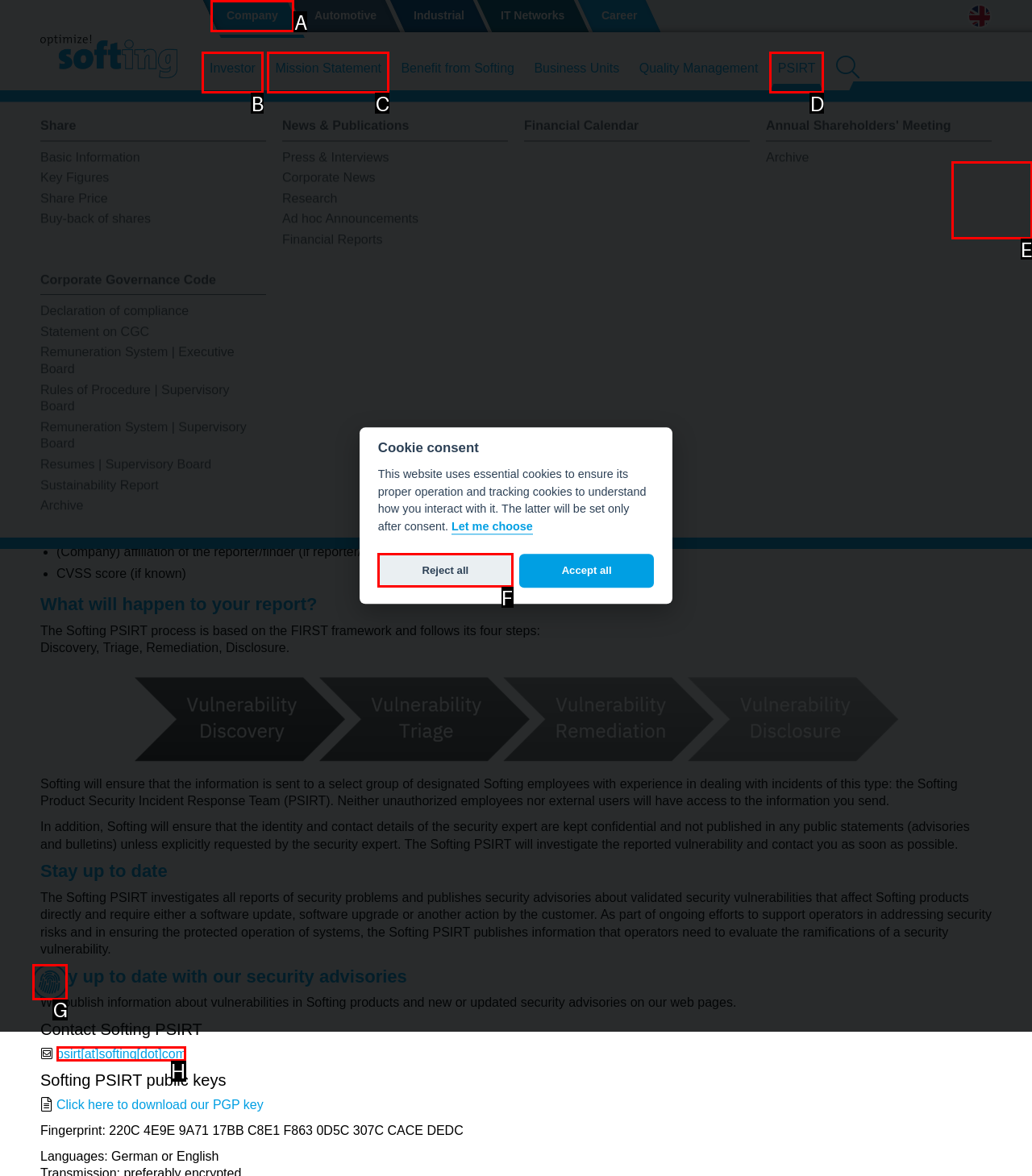Which option should be clicked to complete this task: Contact Softing PSIRT
Reply with the letter of the correct choice from the given choices.

H